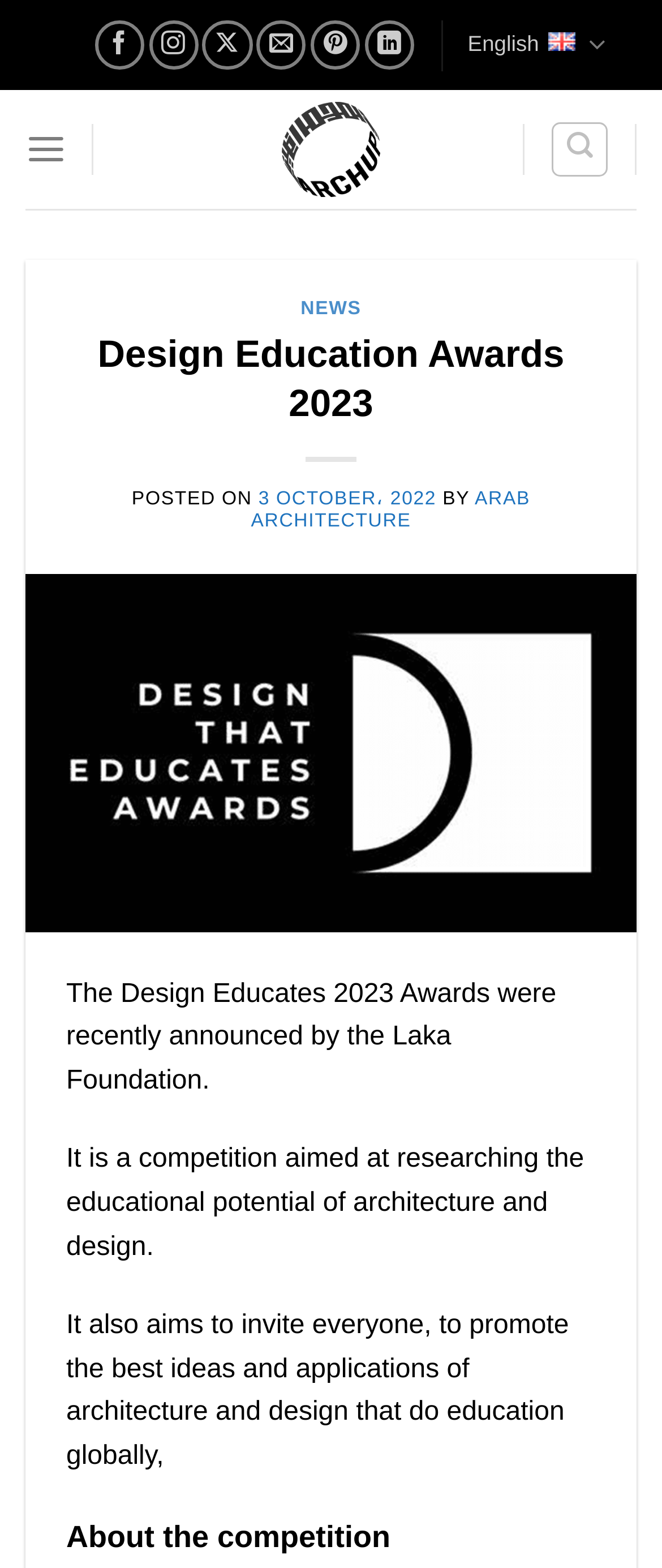Please give a succinct answer to the question in one word or phrase:
What is the date of the latest article?

3 OCTOBER, 2022